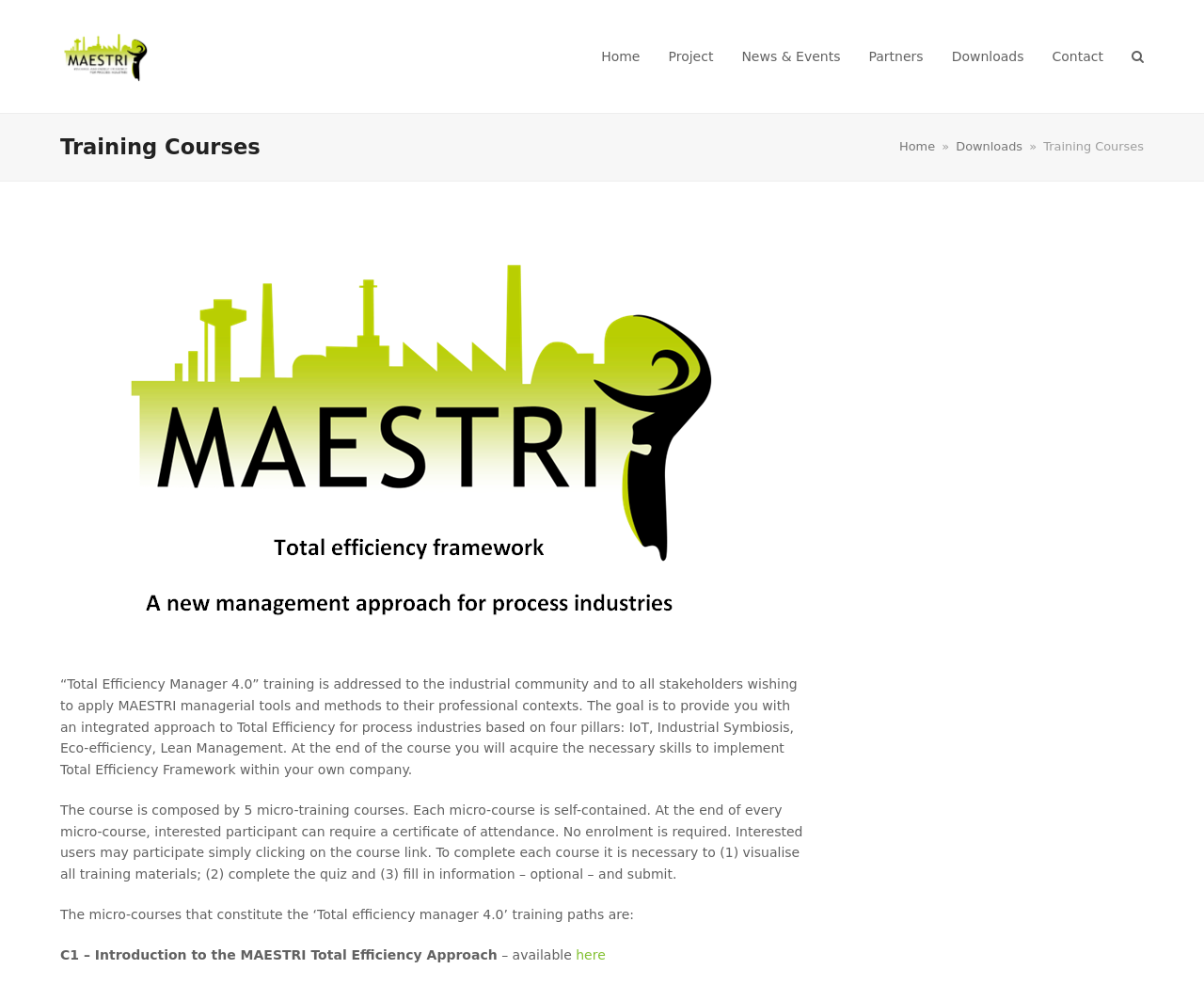Could you indicate the bounding box coordinates of the region to click in order to complete this instruction: "View C1 – Introduction to the MAESTRI Total Efficiency Approach".

[0.478, 0.961, 0.503, 0.977]